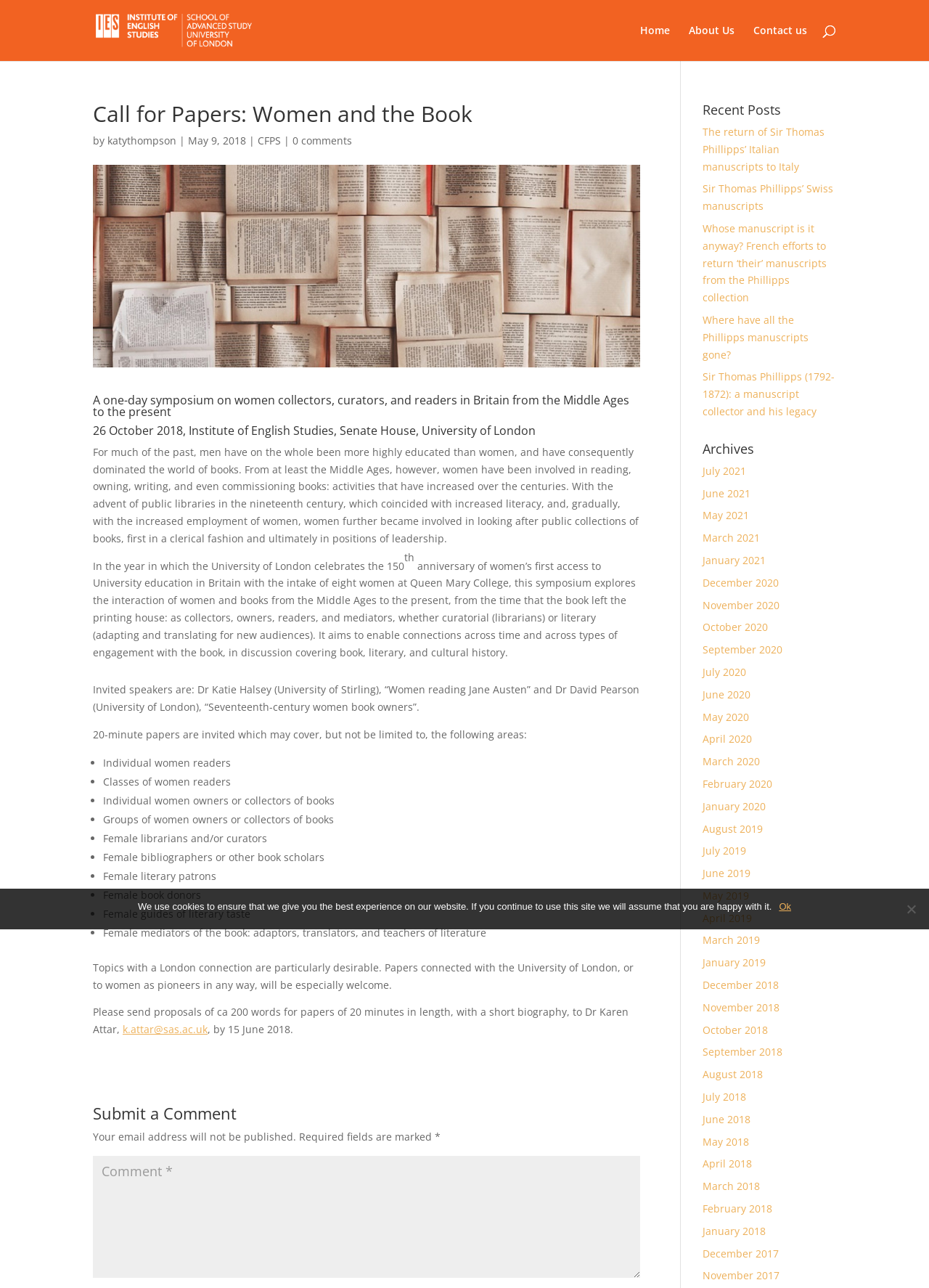Indicate the bounding box coordinates of the clickable region to achieve the following instruction: "Go to the Institute of English Studies Blog homepage."

[0.103, 0.017, 0.349, 0.028]